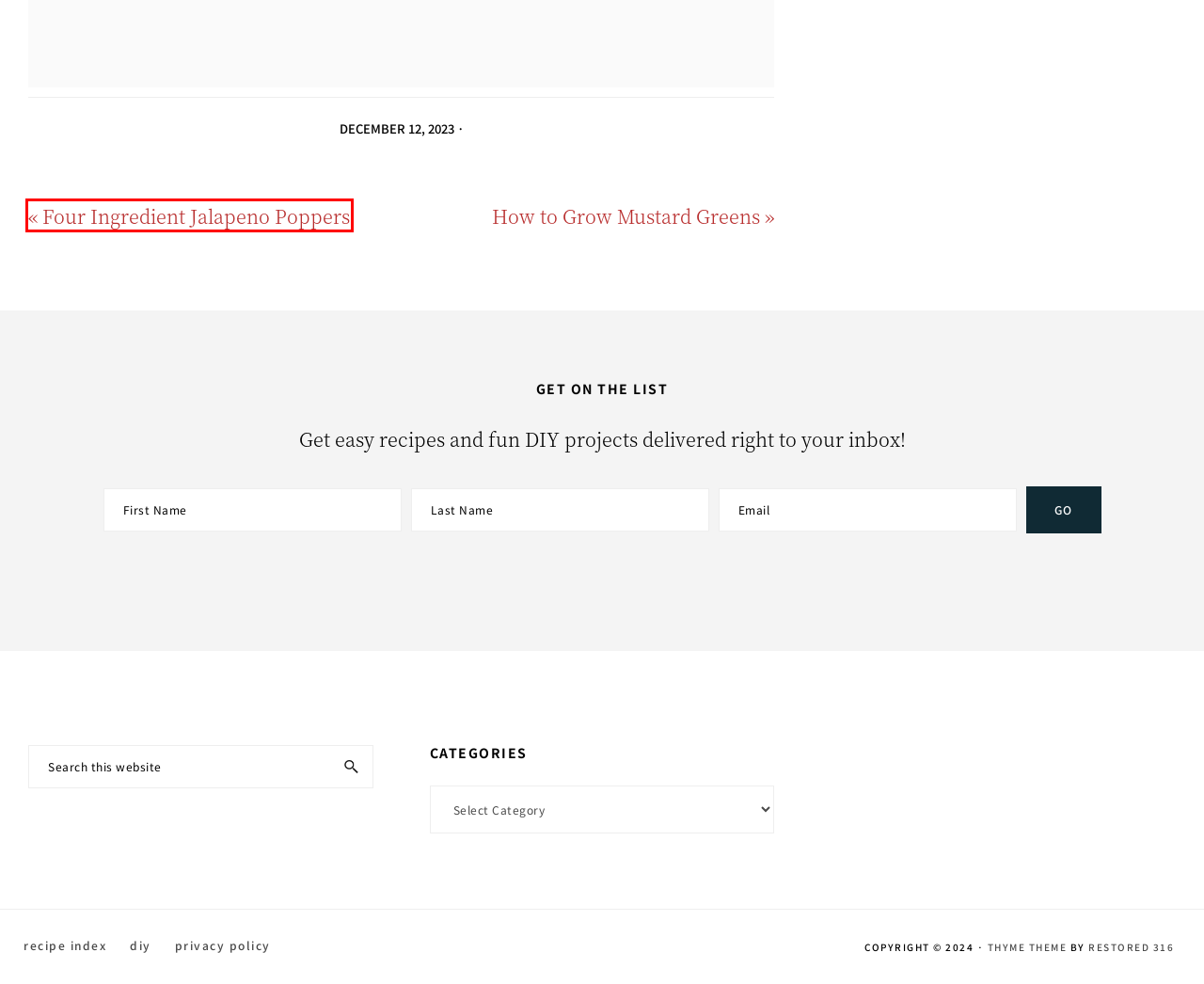Look at the screenshot of a webpage where a red bounding box surrounds a UI element. Your task is to select the best-matching webpage description for the new webpage after you click the element within the bounding box. The available options are:
A. Garden
B. How to Grow Mustard Greens
C. Privacy Policy
D. Recipe Index
E. Four Ingredient Jalapeno Poppers
F. Contact Us
G. DIY
H. Affordable & Customizable Feminine WordPress Themes - Restored 316

E